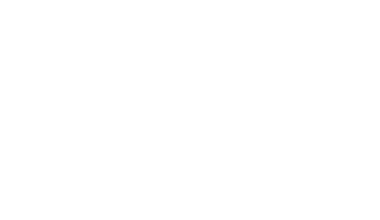Please provide a comprehensive response to the question based on the details in the image: What is the primary goal of the OECD Forum Series 2023?

The primary goal of the OECD Forum Series 2023 is to help young individuals better understand workplace expectations and enhance their employability, as stated in the context of the event. This goal is achieved by exploring solutions to address the challenges faced by young people in transitioning from education to employment.